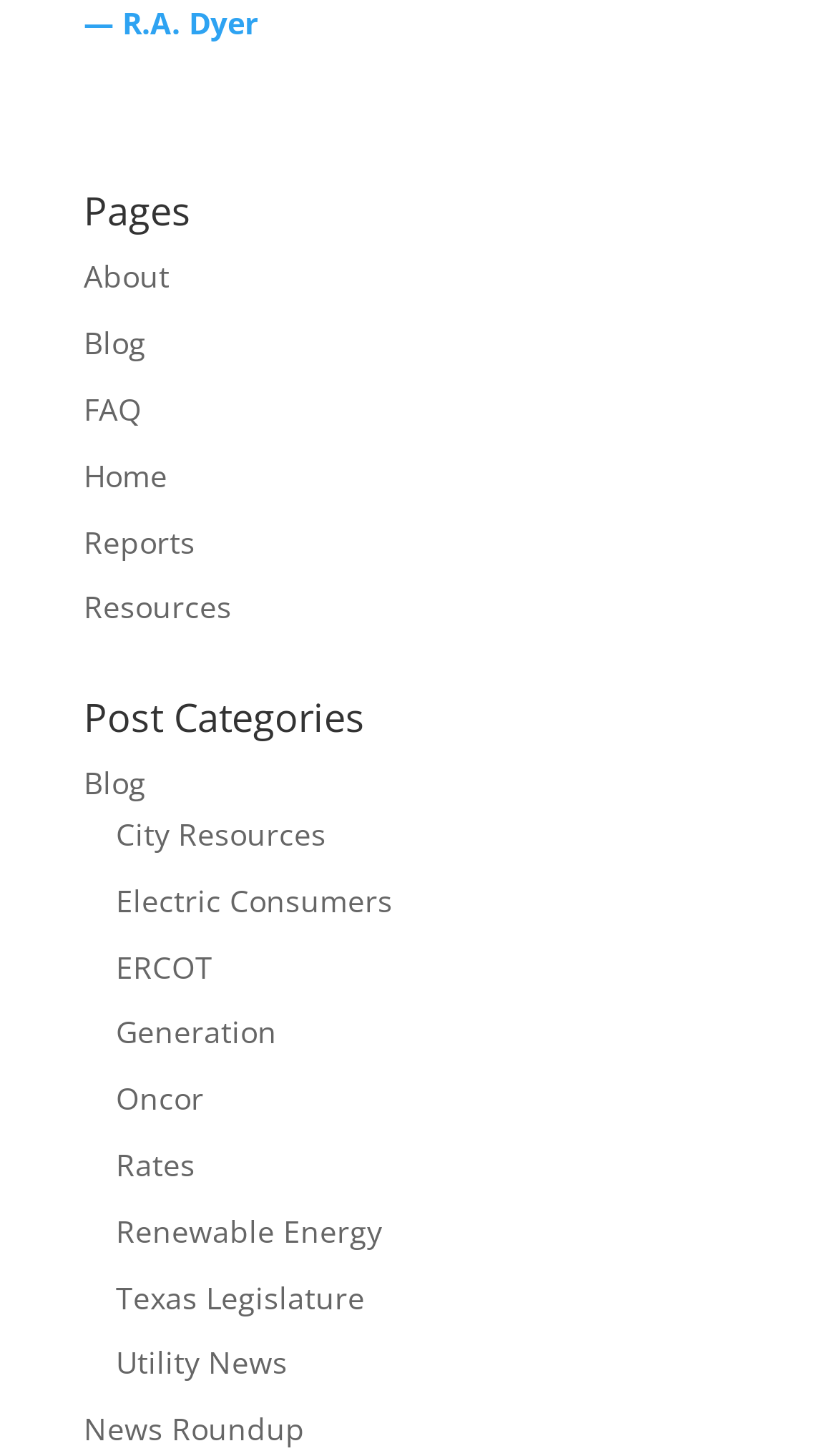Find the bounding box coordinates of the element I should click to carry out the following instruction: "view Blog posts".

[0.1, 0.221, 0.174, 0.249]